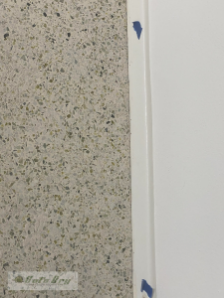What is the pattern on the floor?
Give a one-word or short phrase answer based on the image.

Speckled